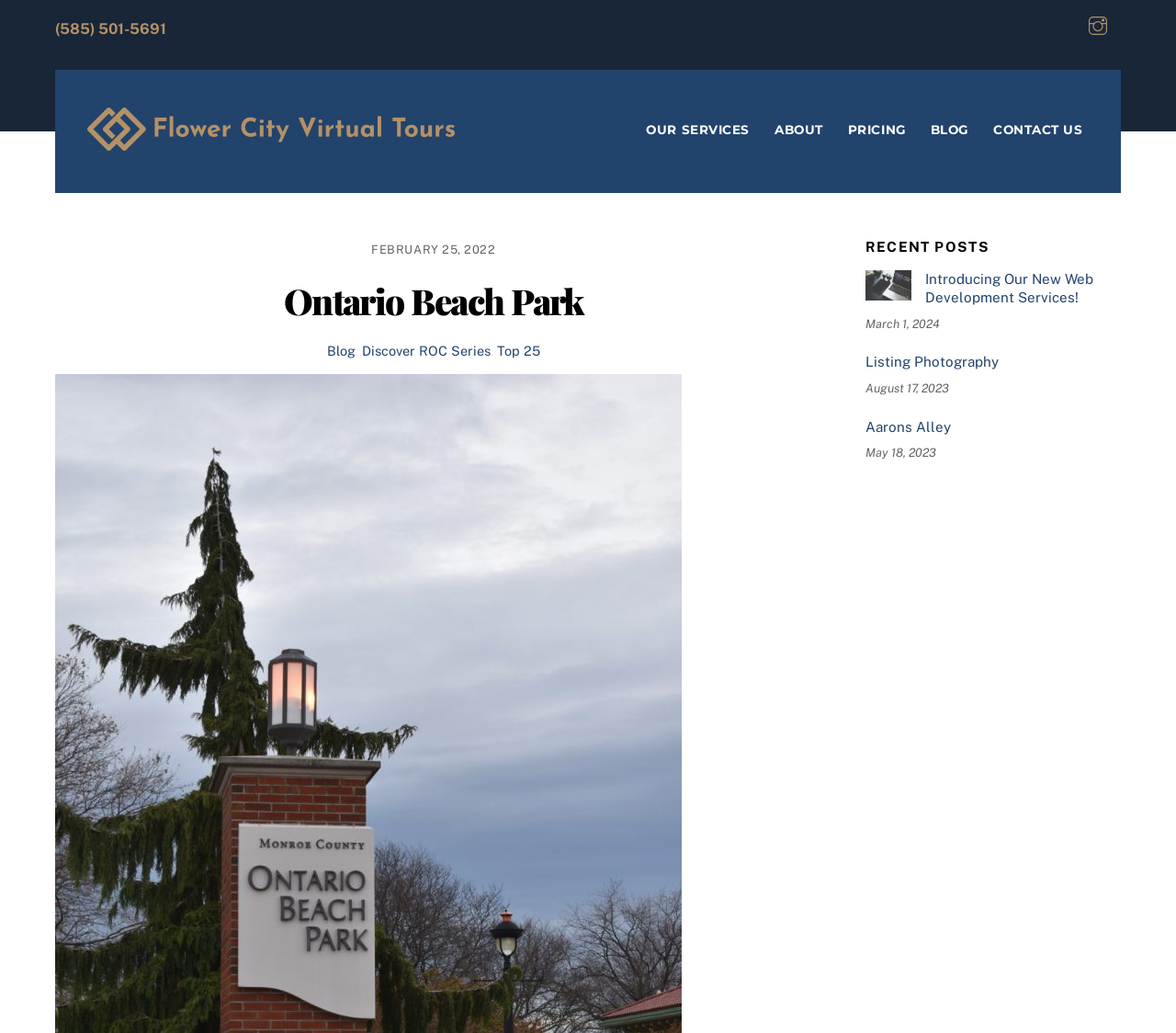Identify and extract the heading text of the webpage.

Ontario Beach Park